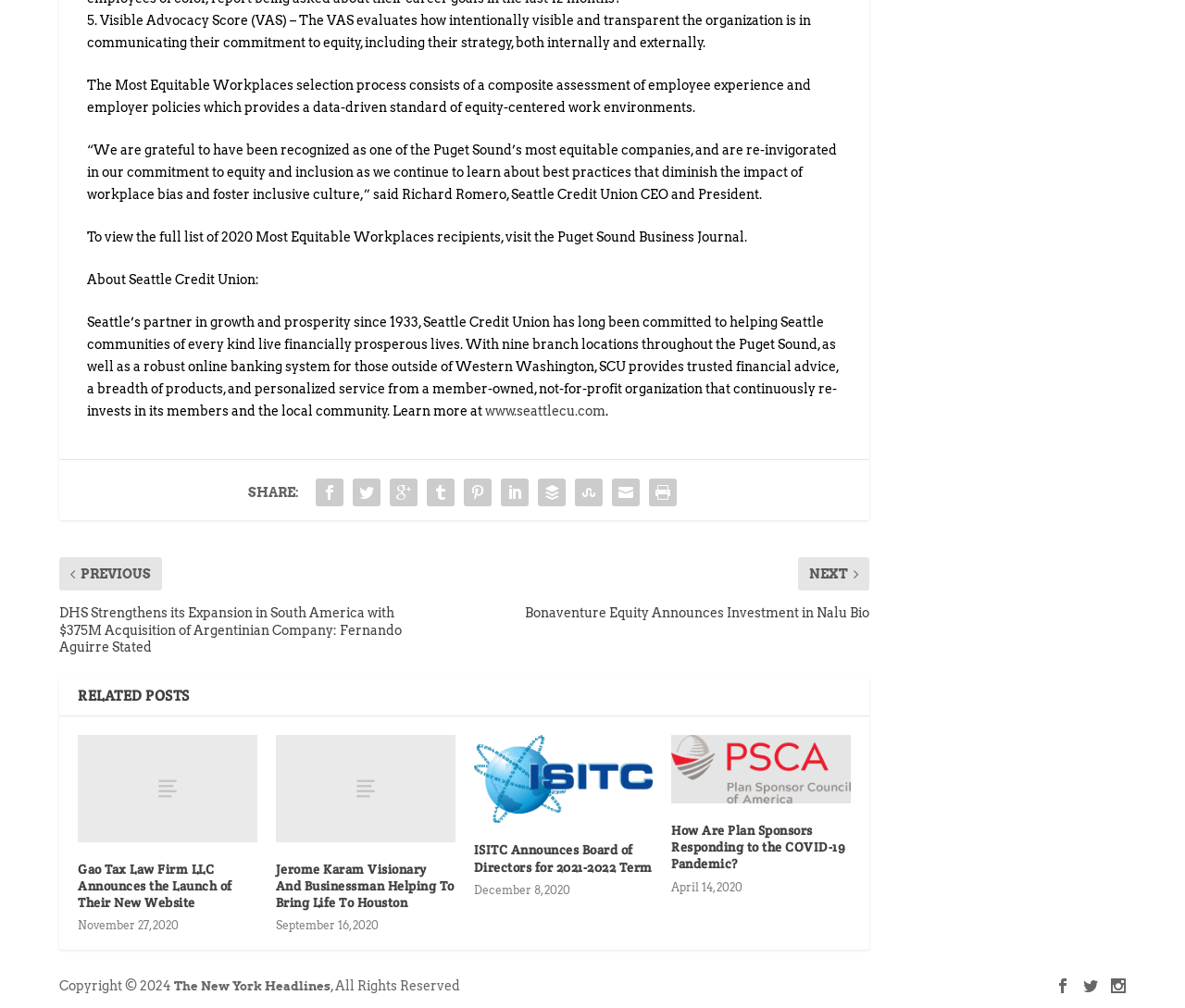How many related posts are there?
Based on the visual content, answer with a single word or a brief phrase.

4